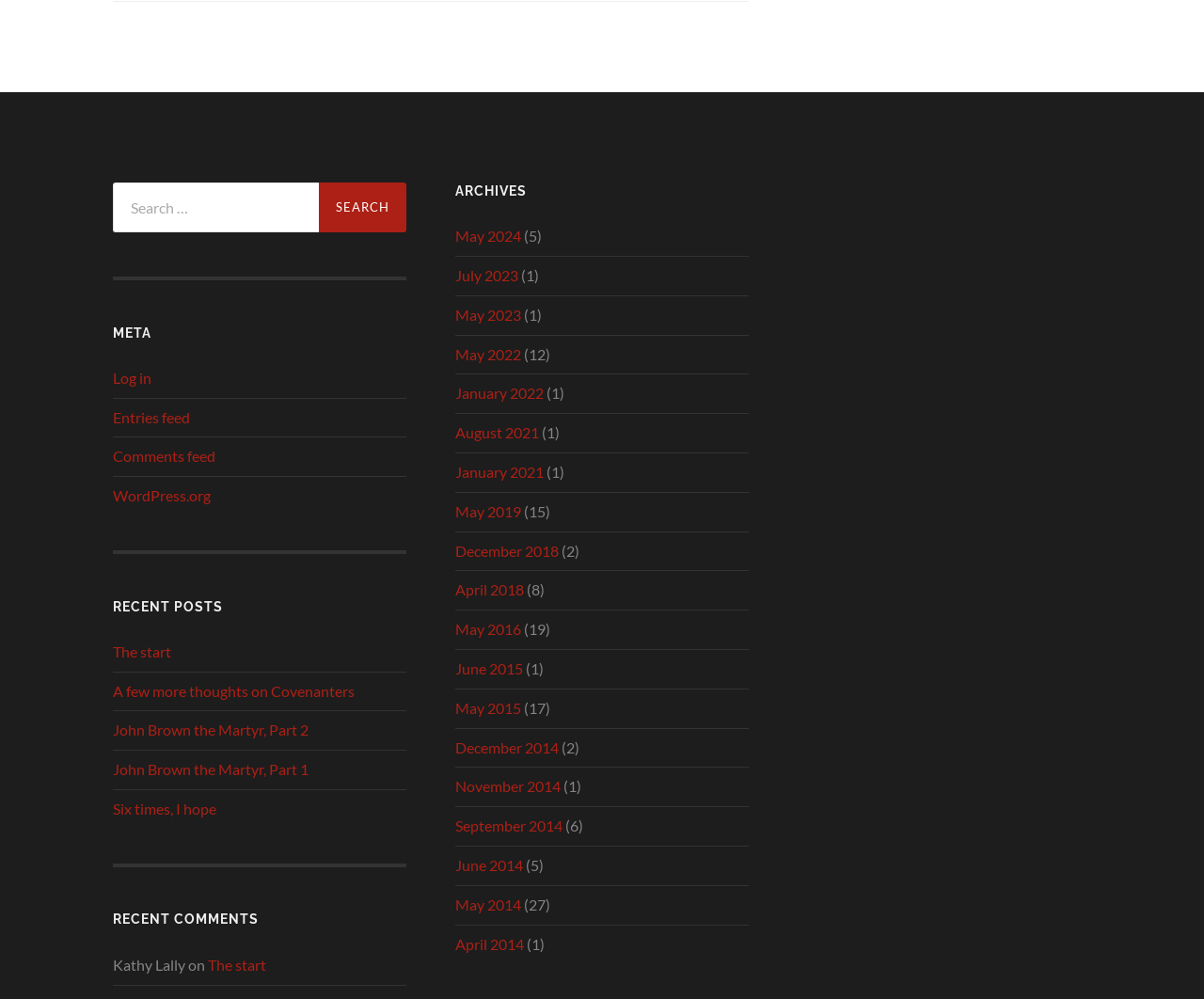Given the following UI element description: "Six times, I hope", find the bounding box coordinates in the webpage screenshot.

[0.094, 0.8, 0.338, 0.82]